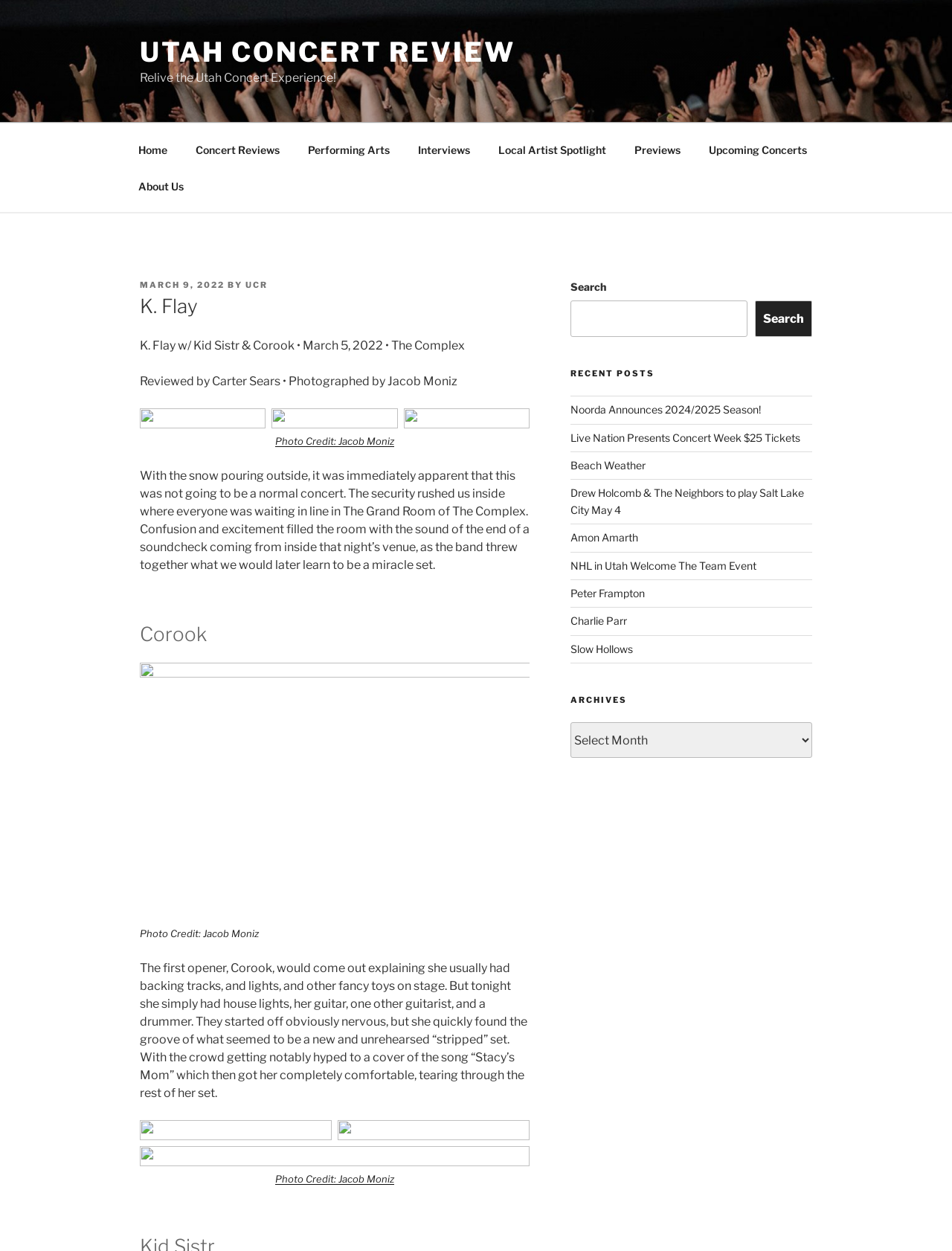Provide a brief response using a word or short phrase to this question:
What is the name of the first opener?

Corook